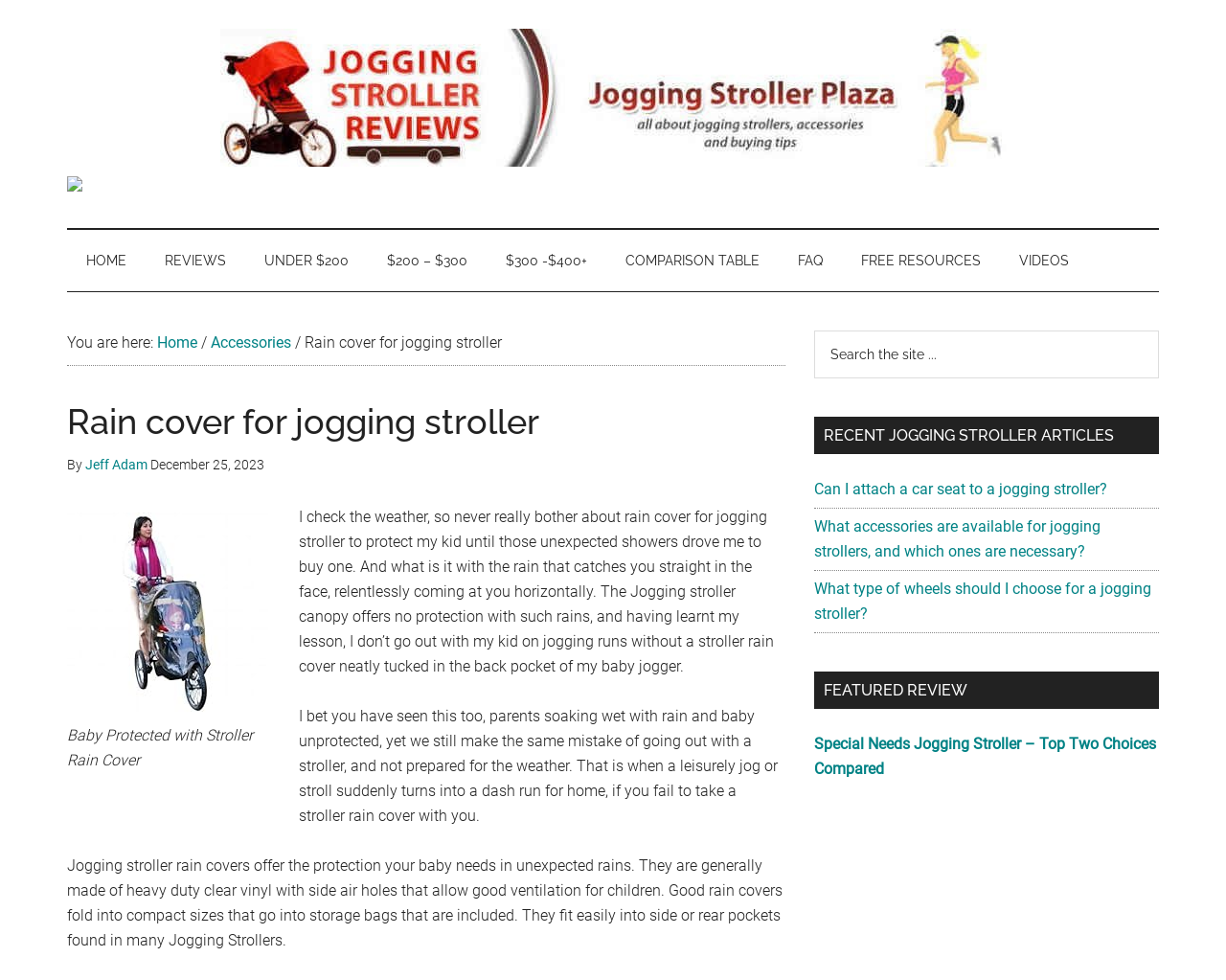Please determine the bounding box coordinates of the section I need to click to accomplish this instruction: "View the 'FEATURED REVIEW'".

[0.664, 0.686, 0.945, 0.724]